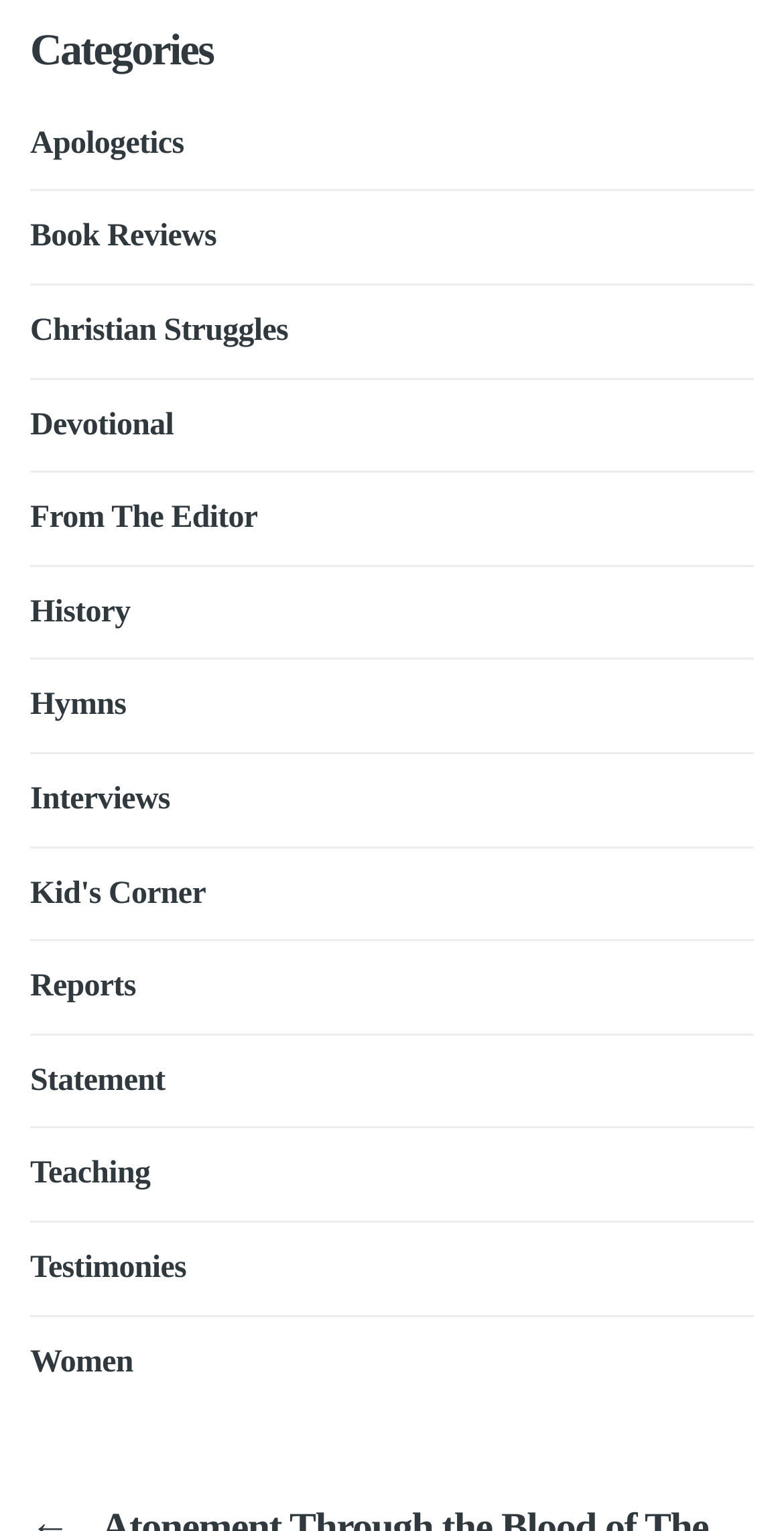How many categories are listed?
Please provide an in-depth and detailed response to the question.

There are 15 categories listed on the webpage, which are 'Apologetics', 'Book Reviews', 'Christian Struggles', 'Devotional', 'From The Editor', 'History', 'Hymns', 'Interviews', 'Kid's Corner', 'Reports', 'Statement', 'Teaching', 'Testimonies', and 'Women'. These categories are listed as link elements with distinct bounding box coordinates.